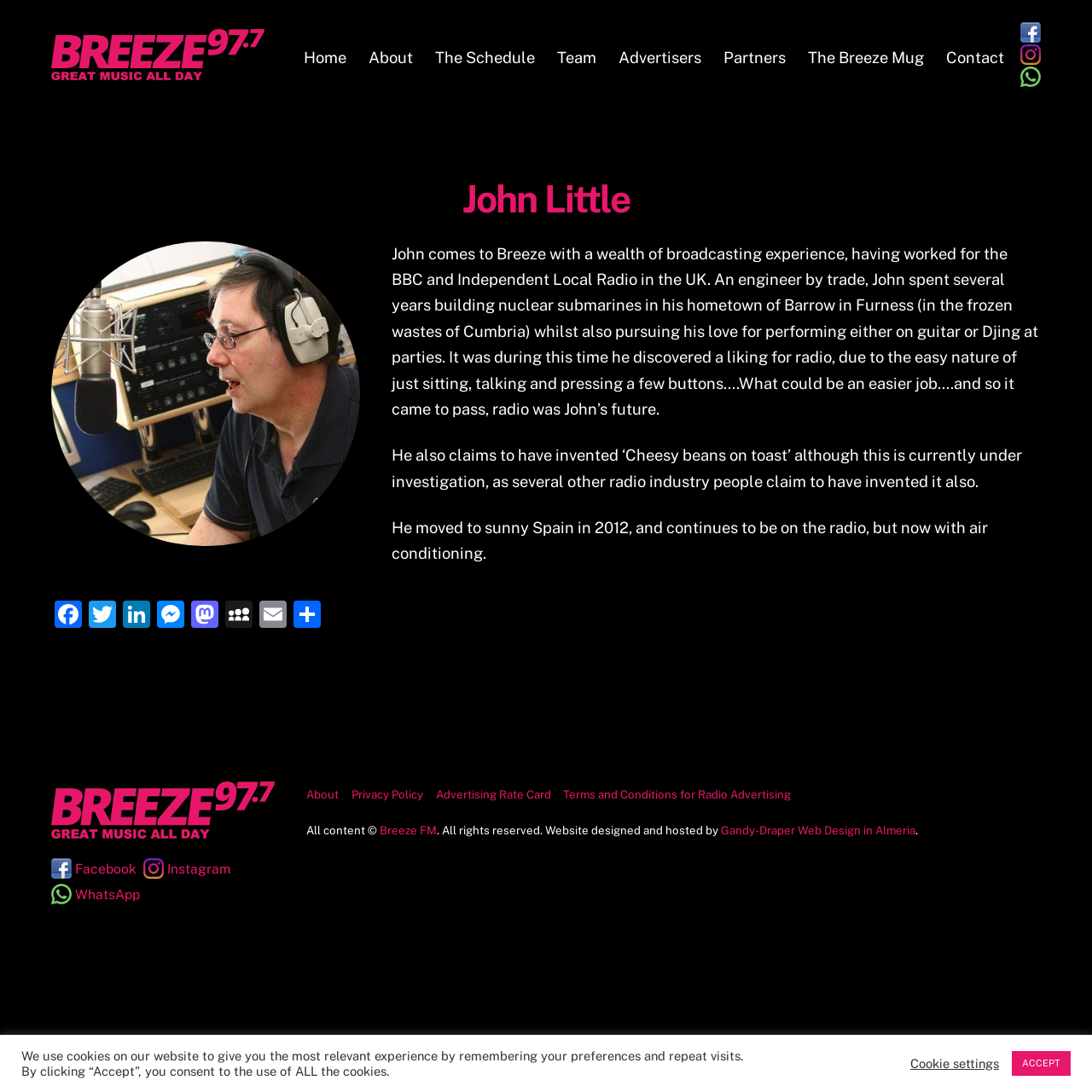Answer the question with a single word or phrase: 
Where did John Little move to in 2012?

Sunny Spain